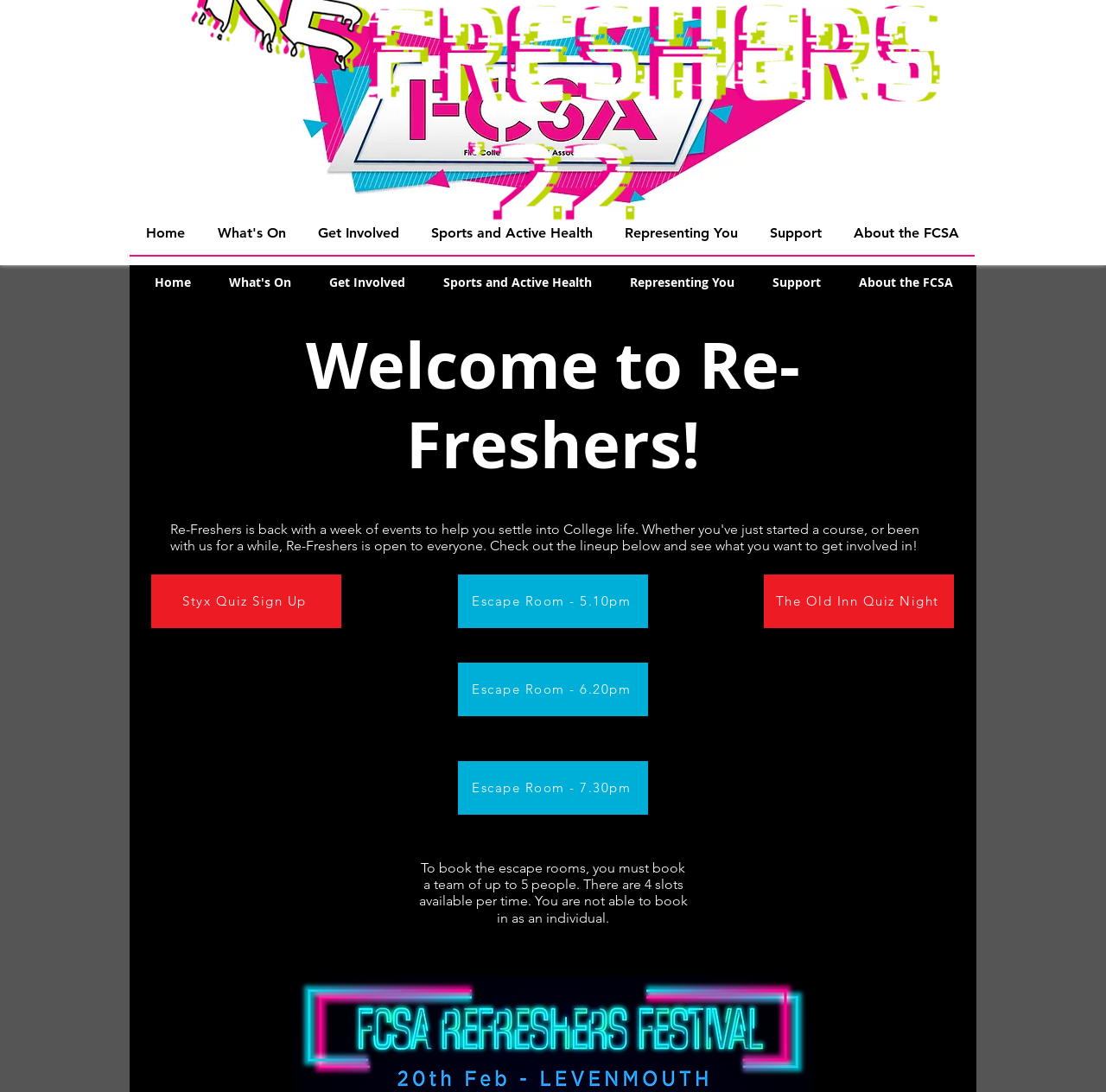What is the purpose of the 'Escape Room' links?
Look at the image and answer with only one word or phrase.

Booking a team of up to 5 people